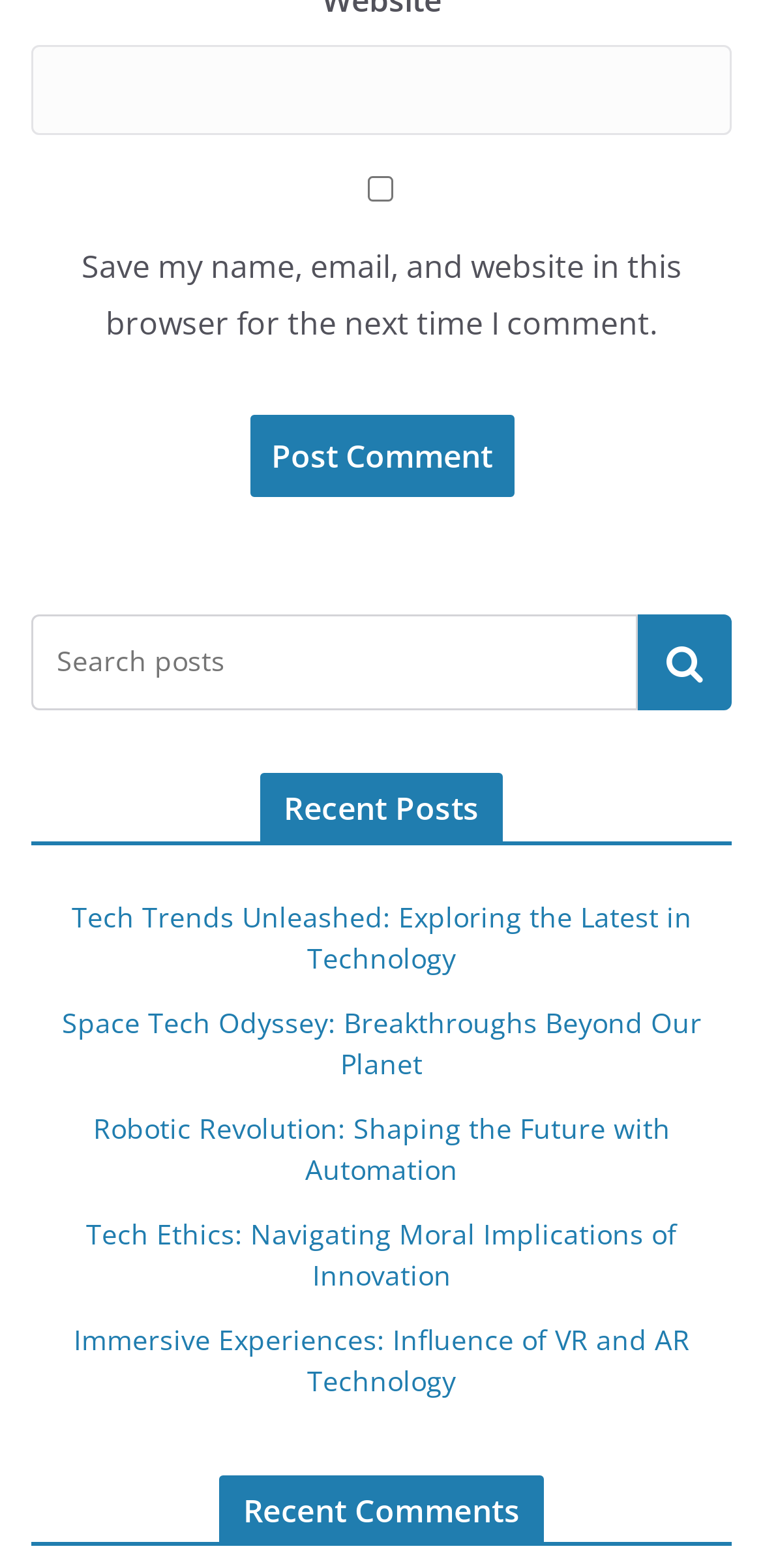Can you show the bounding box coordinates of the region to click on to complete the task described in the instruction: "read recent posts"?

[0.341, 0.493, 0.659, 0.536]